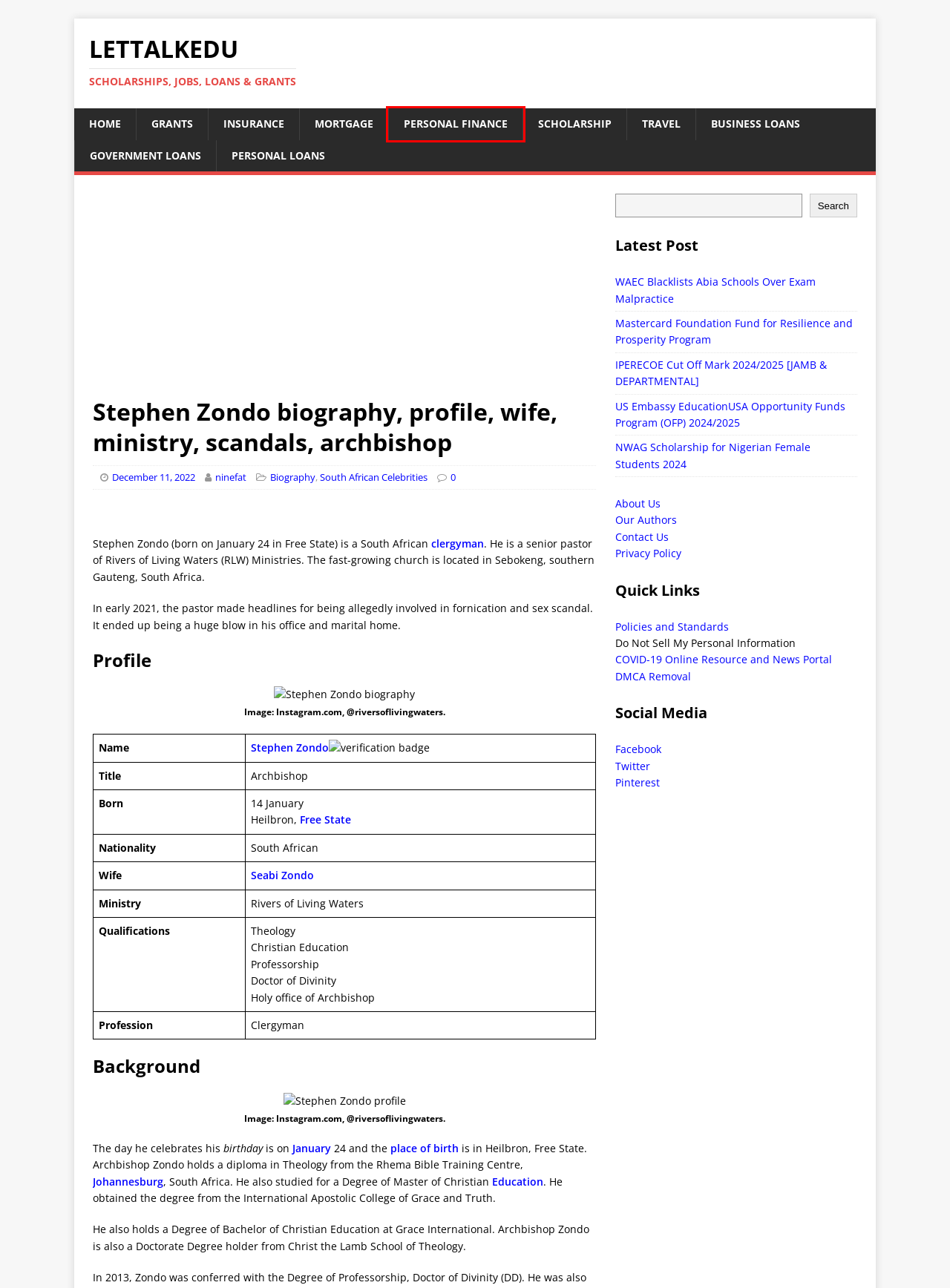You have a screenshot of a webpage with a red bounding box around an element. Choose the best matching webpage description that would appear after clicking the highlighted element. Here are the candidates:
A. US Embassy EducationUSA Opportunity Funds Program (OFP) 2024/2025
B. Travel - LetTalkEdu
C. Biography - LetTalkEdu
D. NWAG Scholarship for Nigerian Female Students 2024
E. Personal Finance - LetTalkEdu
F. DMCA Removal - LetTalkEdu
G. Mastercard Foundation Fund for Resilience and Prosperity Program
H. Contact - LetTalkEdu

E